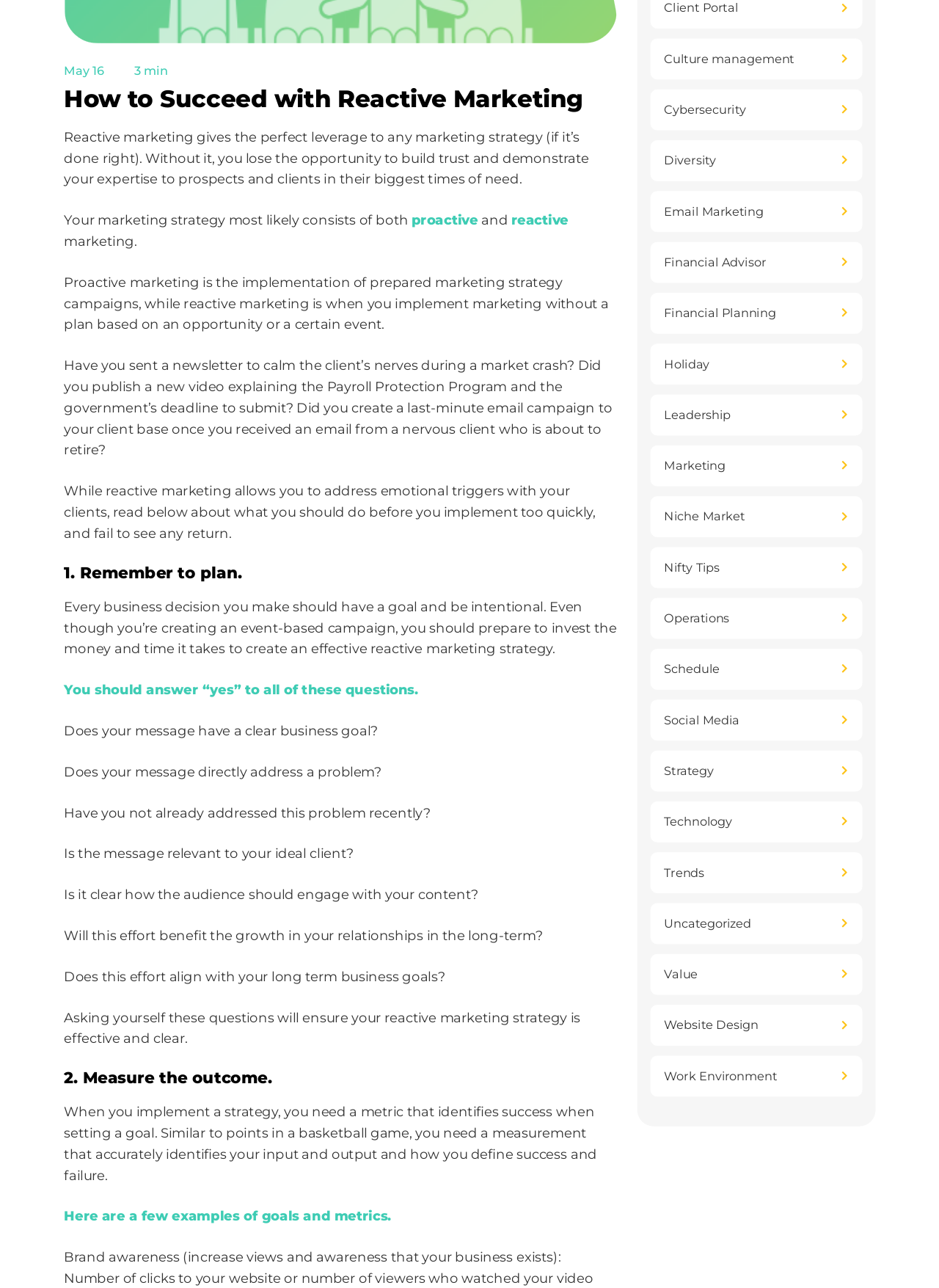What is an example of a metric to measure the outcome of a marketing strategy?
Answer the question with a thorough and detailed explanation.

The article provides examples of metrics to measure the outcome of a marketing strategy, including the number of clicks to a website. This is mentioned in the StaticText element with OCR text 'Brand awareness (increase views and awareness that your business exists): Number of clicks to your website...' and bounding box coordinates [0.068, 0.97, 0.631, 0.999].